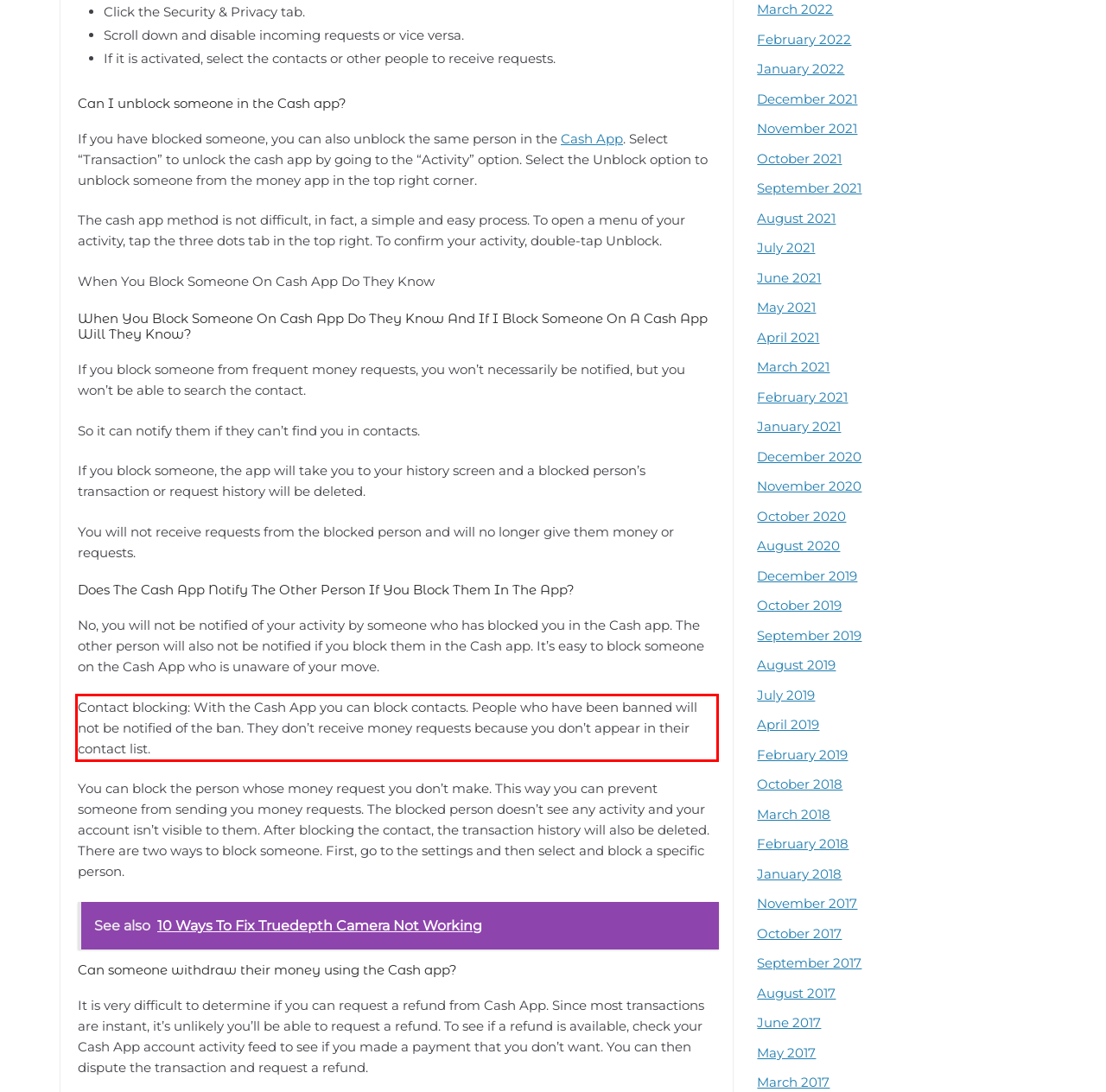Examine the screenshot of the webpage, locate the red bounding box, and generate the text contained within it.

Contact blocking: With the Cash App you can block contacts. People who have been banned will not be notified of the ban. They don’t receive money requests because you don’t appear in their contact list.